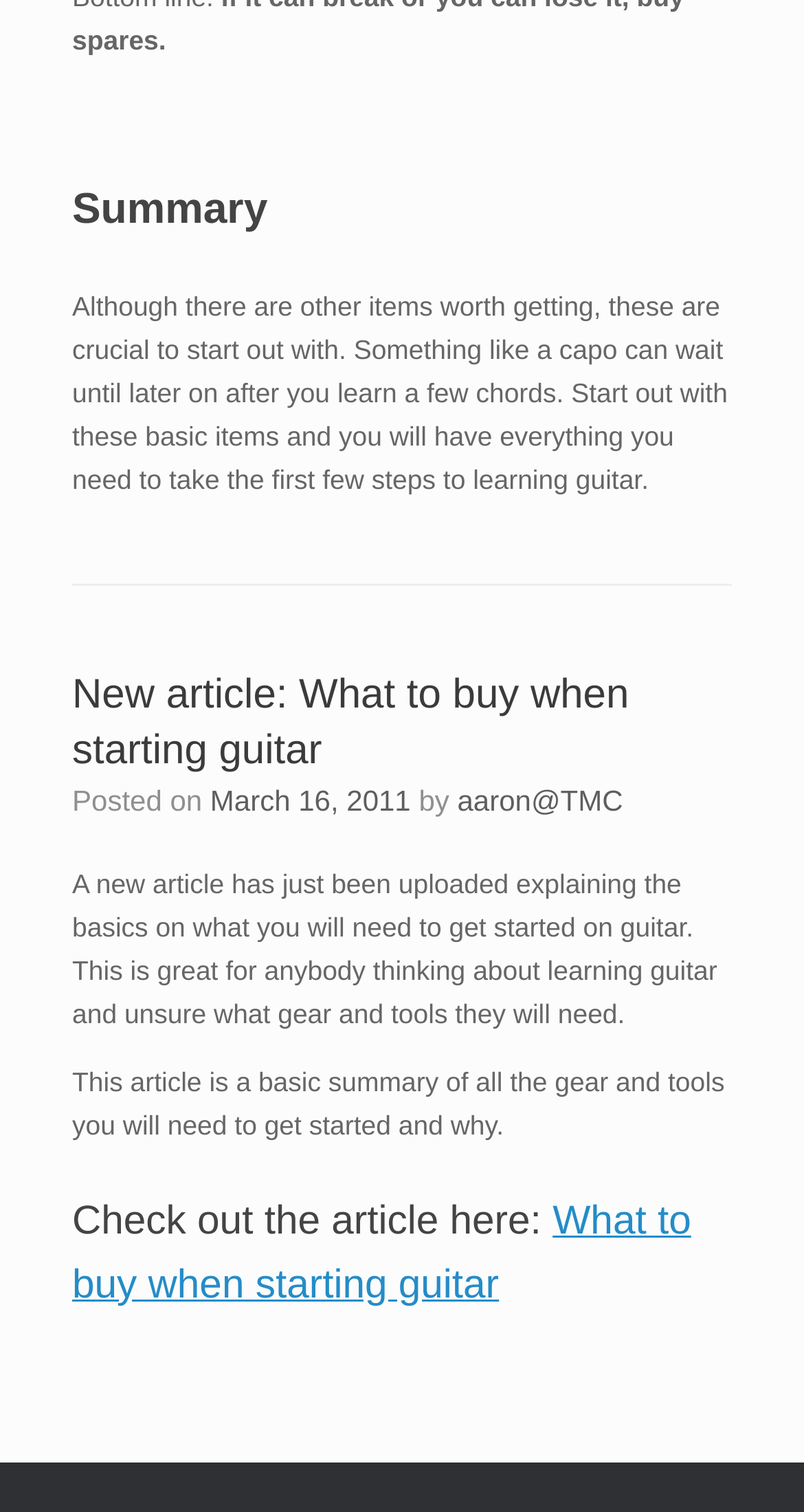When was this article posted?
Based on the image, give a one-word or short phrase answer.

March 16, 2011